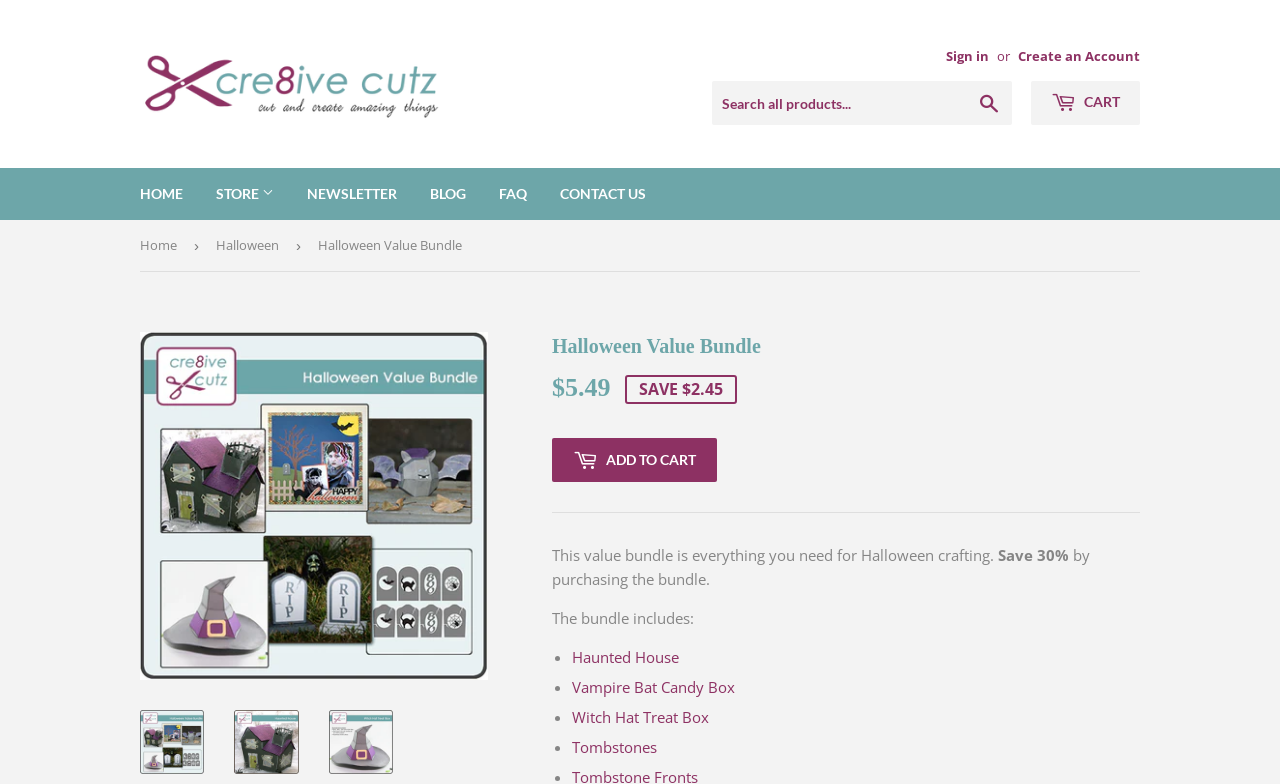Using the element description: "Parties & Celebrations", determine the bounding box coordinates. The coordinates should be in the format [left, top, right, bottom], with values between 0 and 1.

[0.298, 0.715, 0.453, 0.769]